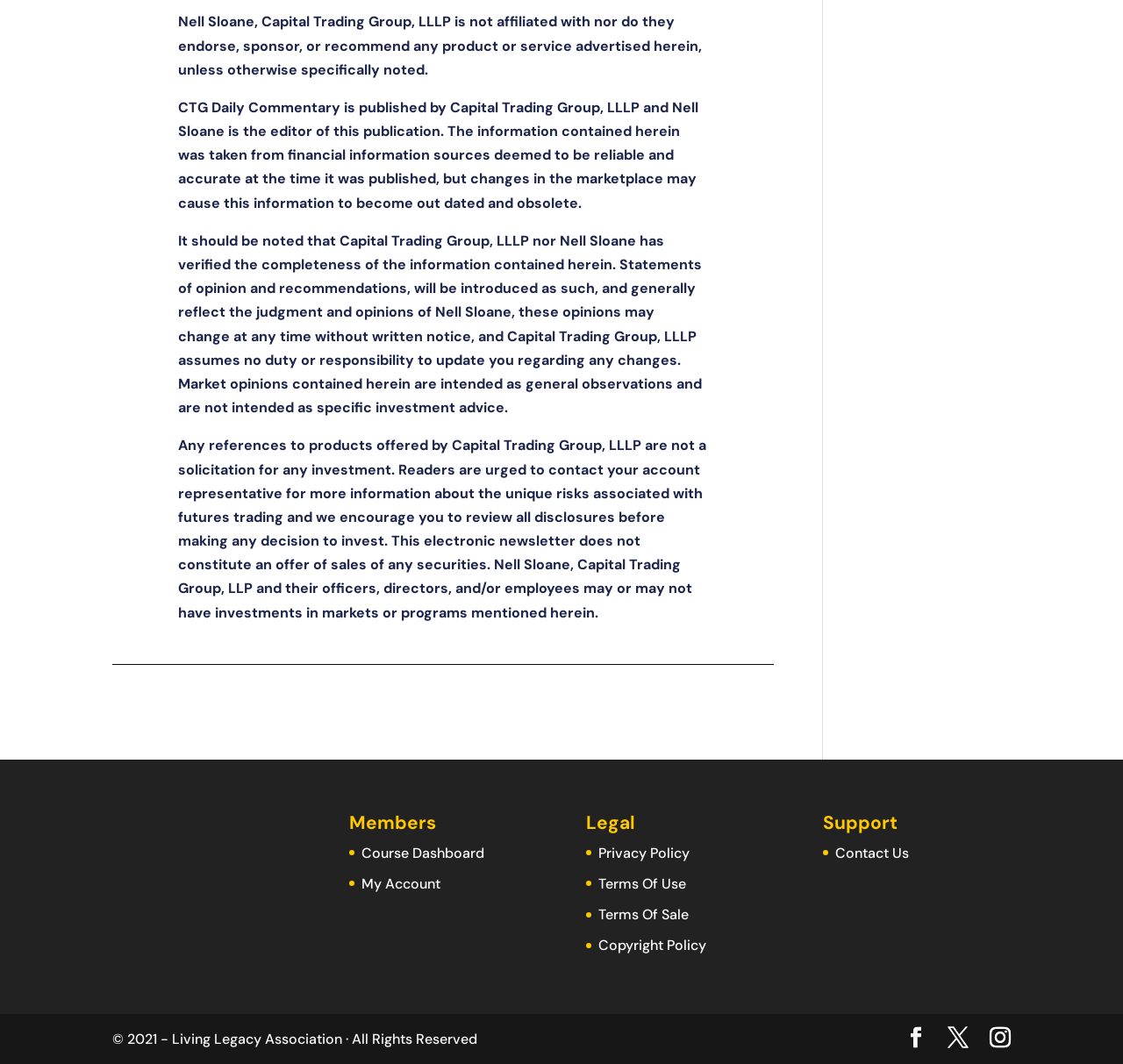What is the copyright year of the webpage?
Please provide a comprehensive answer based on the details in the screenshot.

The copyright year can be found in the static text element at the bottom of the webpage, which states '© 2021 - Living Legacy Association · All Rights Reserved'.